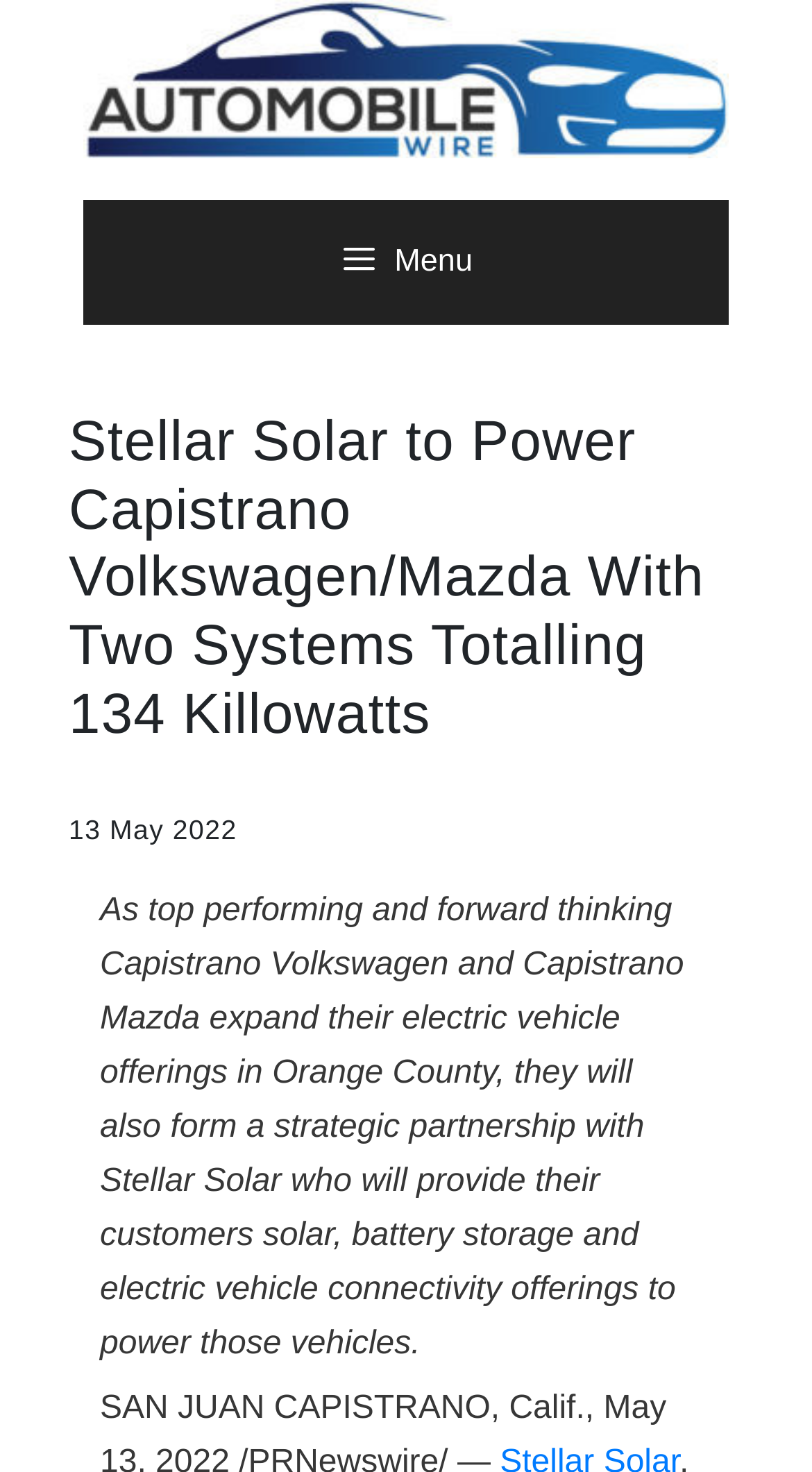Using the webpage screenshot, find the UI element described by alt="Automobile Wire". Provide the bounding box coordinates in the format (top-left x, top-left y, bottom-right x, bottom-right y), ensuring all values are floating point numbers between 0 and 1.

[0.103, 0.041, 0.897, 0.066]